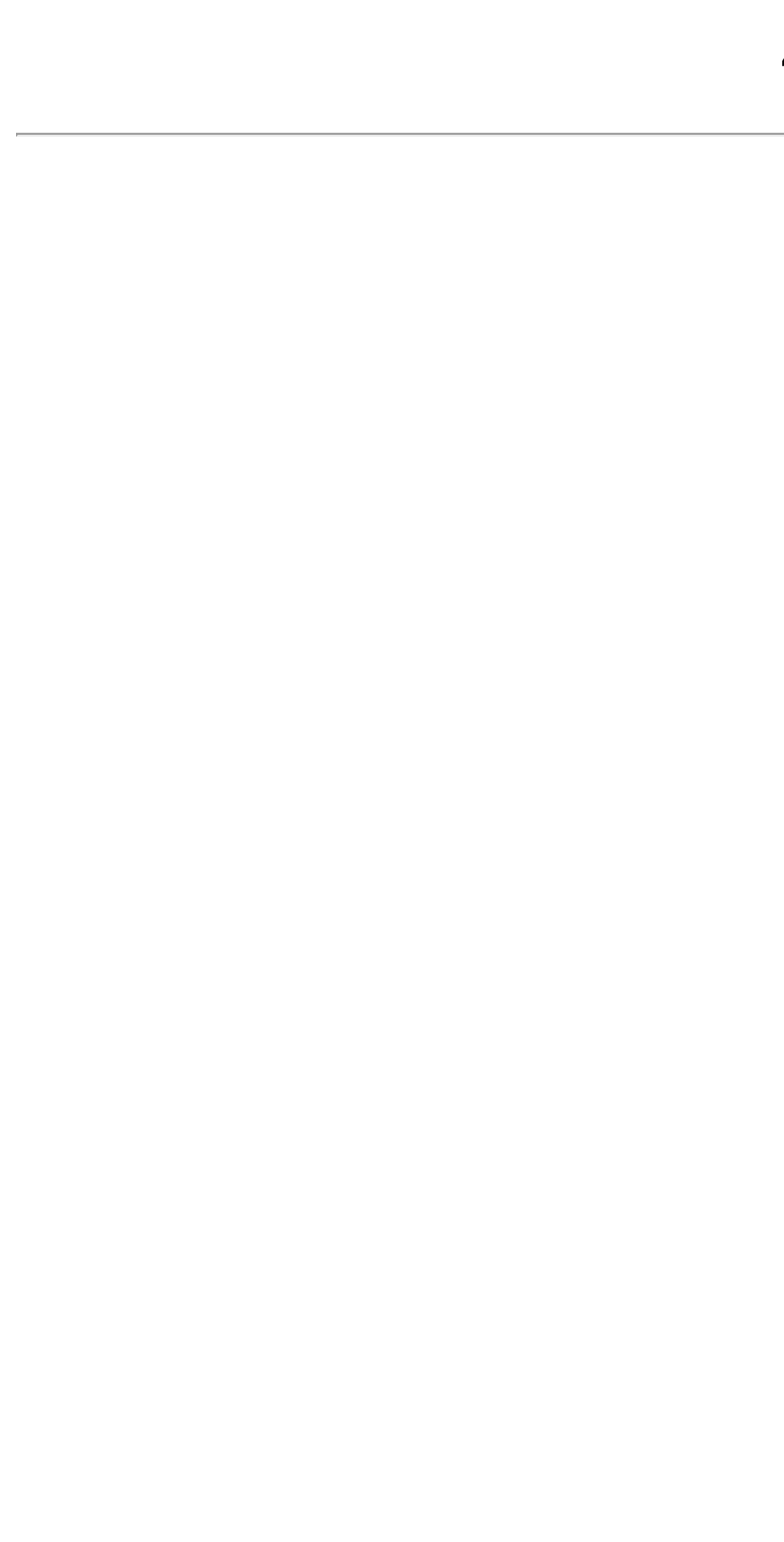Determine the primary headline of the webpage.

404 Not Found